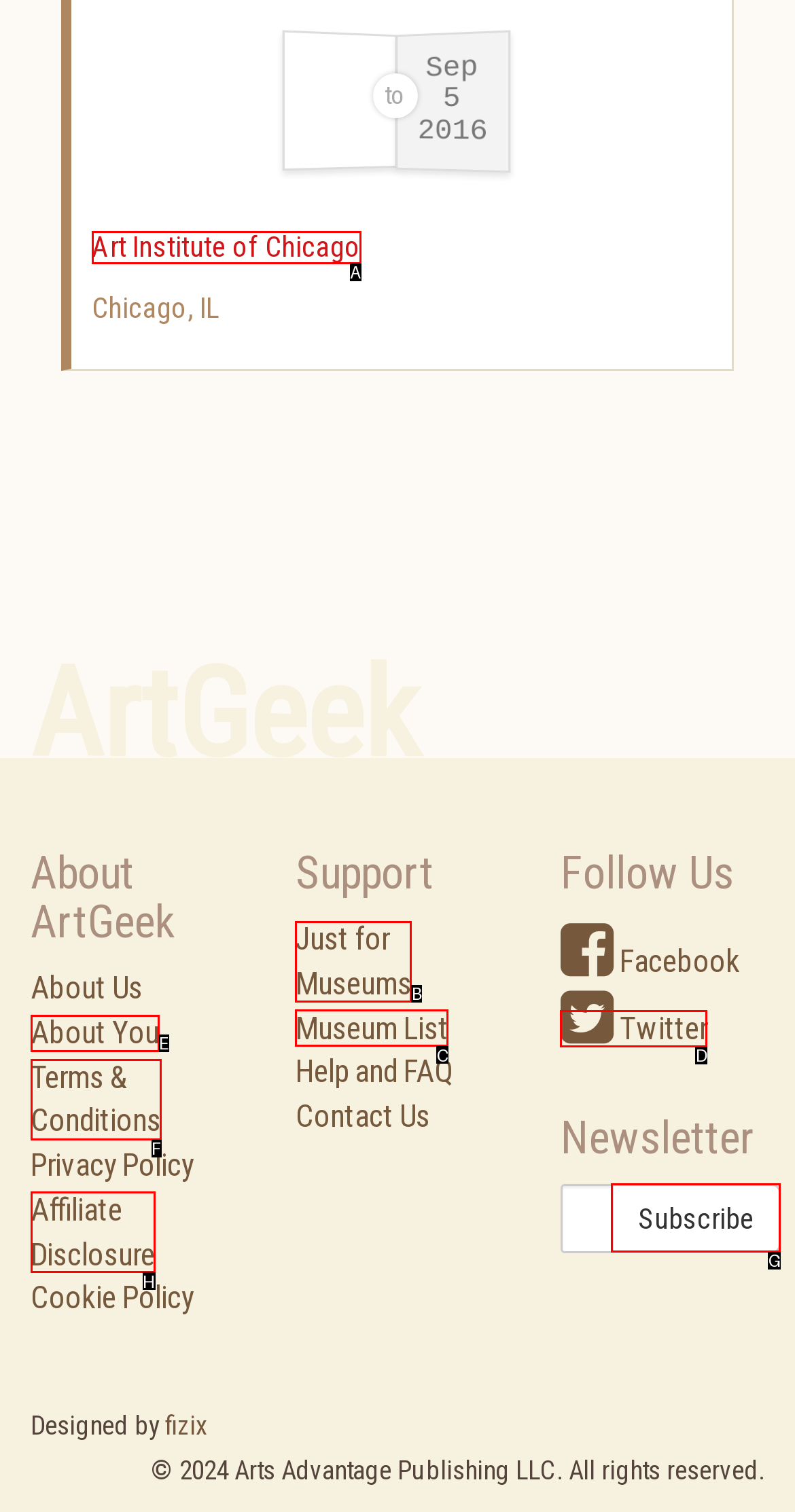Identify the appropriate choice to fulfill this task: Subscribe to the newsletter
Respond with the letter corresponding to the correct option.

G